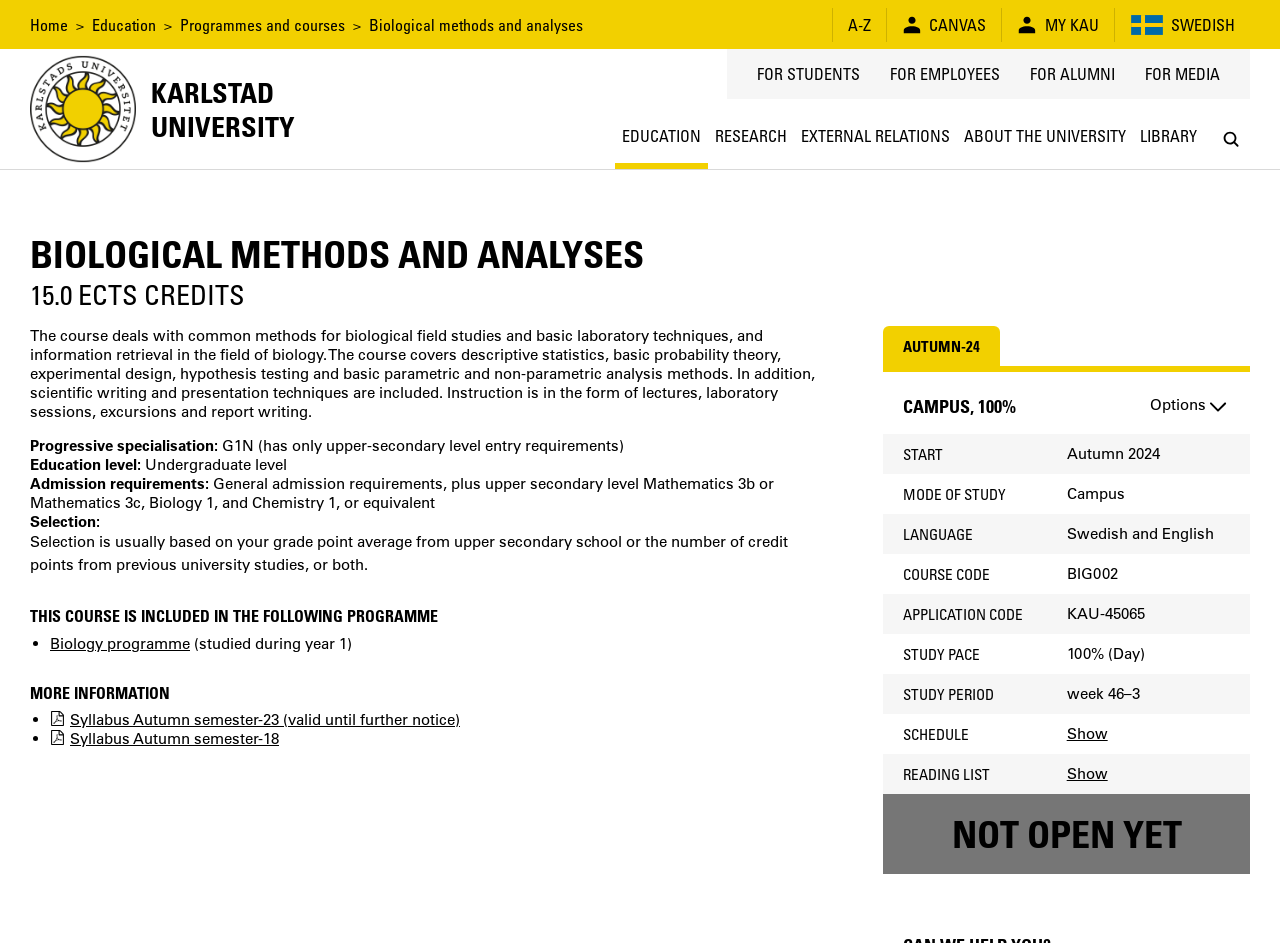Offer an extensive depiction of the webpage and its key elements.

The webpage is about Biological methods and analyses at Karlstad University. At the top, there is a navigation menu with links to "Home", "Education", "Programmes and courses", and more. Below this menu, there is a breadcrumb trail showing the current page's location within the website.

The main content of the page is divided into sections. The first section has a heading "Biological methods and analyses" and provides a brief description of the course, including its credits, and a detailed course description. The course description covers topics such as biological field studies, laboratory techniques, and statistical analysis methods.

The next section is about the course's progressive specialization, education level, admission requirements, and selection process. This section provides detailed information about the course's prerequisites and how students are selected for the course.

Following this, there is a section that lists the programs that this course is included in, which is the Biology programme. There is also a "More information" section that provides links to the course's syllabus for different semesters.

On the right side of the page, there is a box with details about the course, including its start date, mode of study, language, course code, application code, study pace, and study period. There are also links to show the course schedule and reading list.

At the bottom of the page, there is a message indicating that the course is not open yet. Overall, the webpage provides detailed information about the Biological methods and analyses course at Karlstad University.